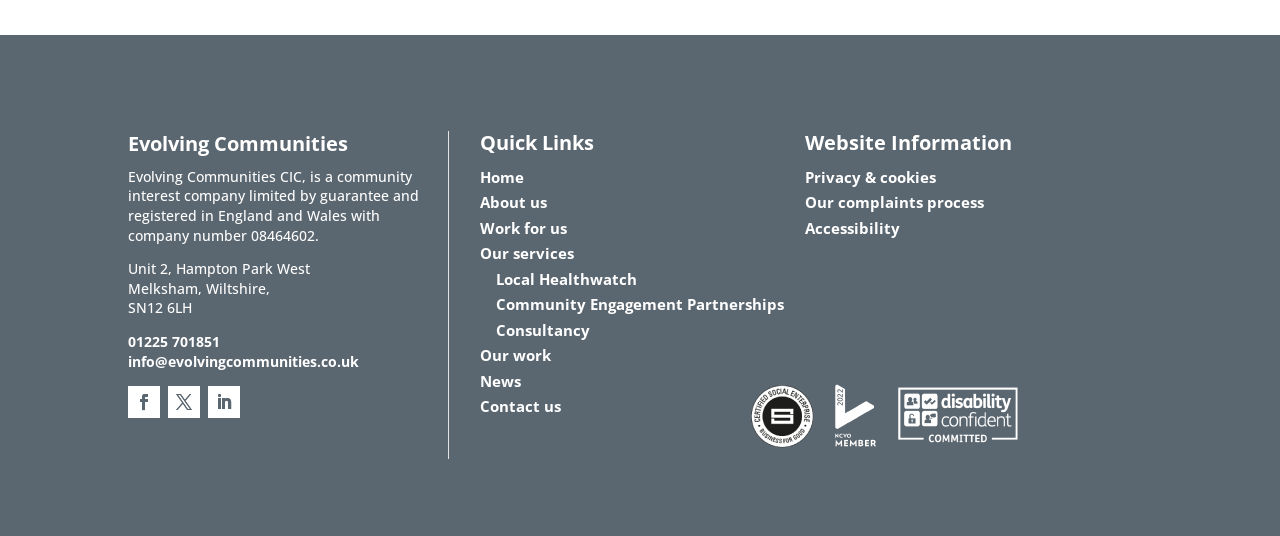Using the webpage screenshot and the element description Our complaints process, determine the bounding box coordinates. Specify the coordinates in the format (top-left x, top-left y, bottom-right x, bottom-right y) with values ranging from 0 to 1.

[0.629, 0.359, 0.769, 0.396]